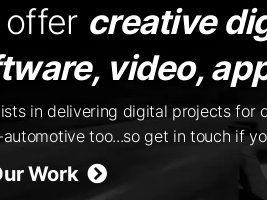Provide a comprehensive description of the image.

The image showcases a dynamic section of the website highlighting the services offered by the team. The prominent text states, "We offer creative digital solutions for website, software, video, app and brand development." Beneath it, a subheading reinforces their expertise, mentioning that they have been delivering digital projects for clients globally for over 25 years and express their enthusiasm for automotive-related work. An interactive link invites viewers to "See Our Work," suggesting an opportunity for potential clients to explore past projects. The background is dark, enhancing the boldness of the white text and drawing attention to the offerings detailed in this segment.